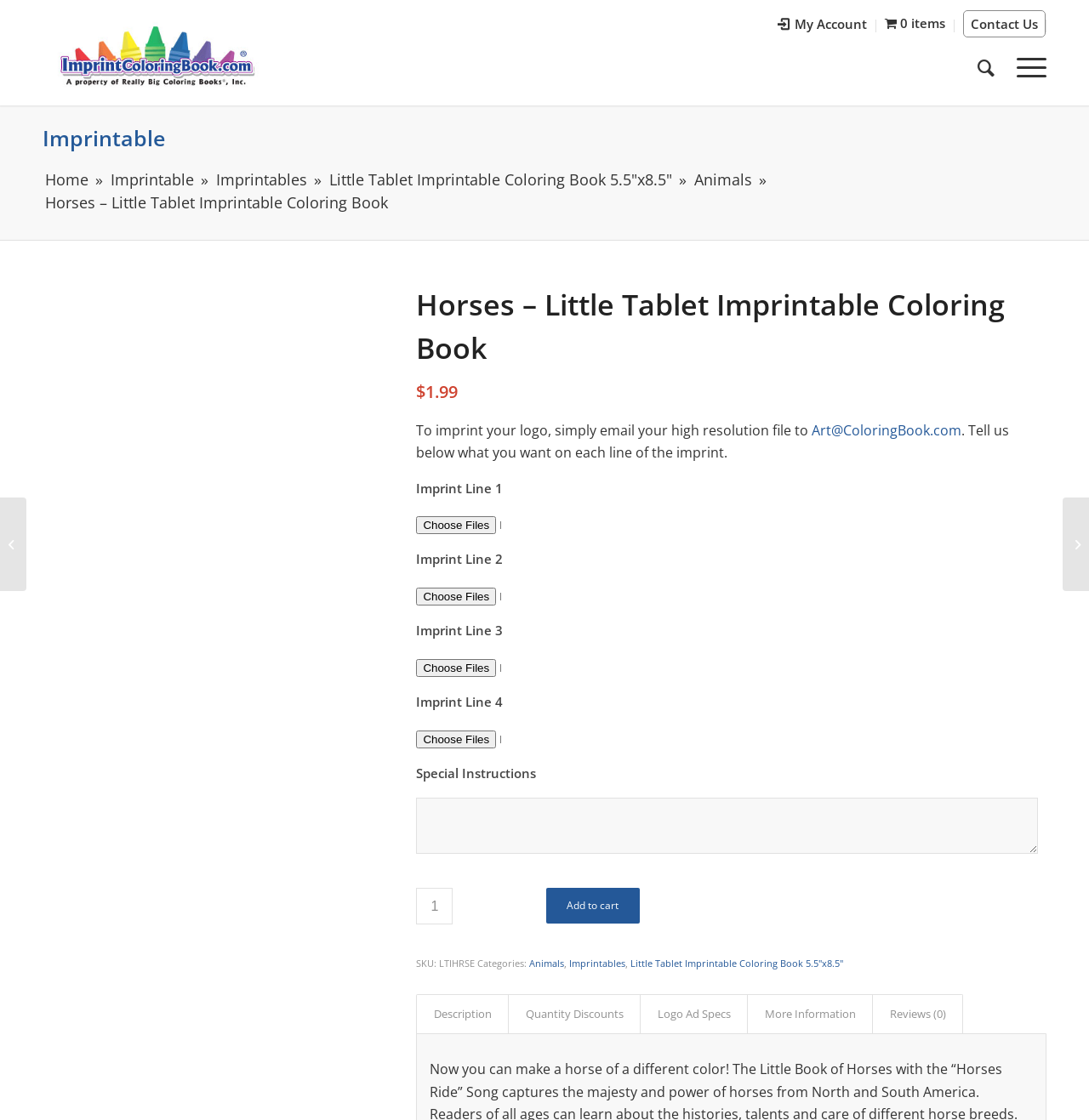Locate the bounding box coordinates of the area that needs to be clicked to fulfill the following instruction: "Add to cart". The coordinates should be in the format of four float numbers between 0 and 1, namely [left, top, right, bottom].

[0.501, 0.793, 0.587, 0.825]